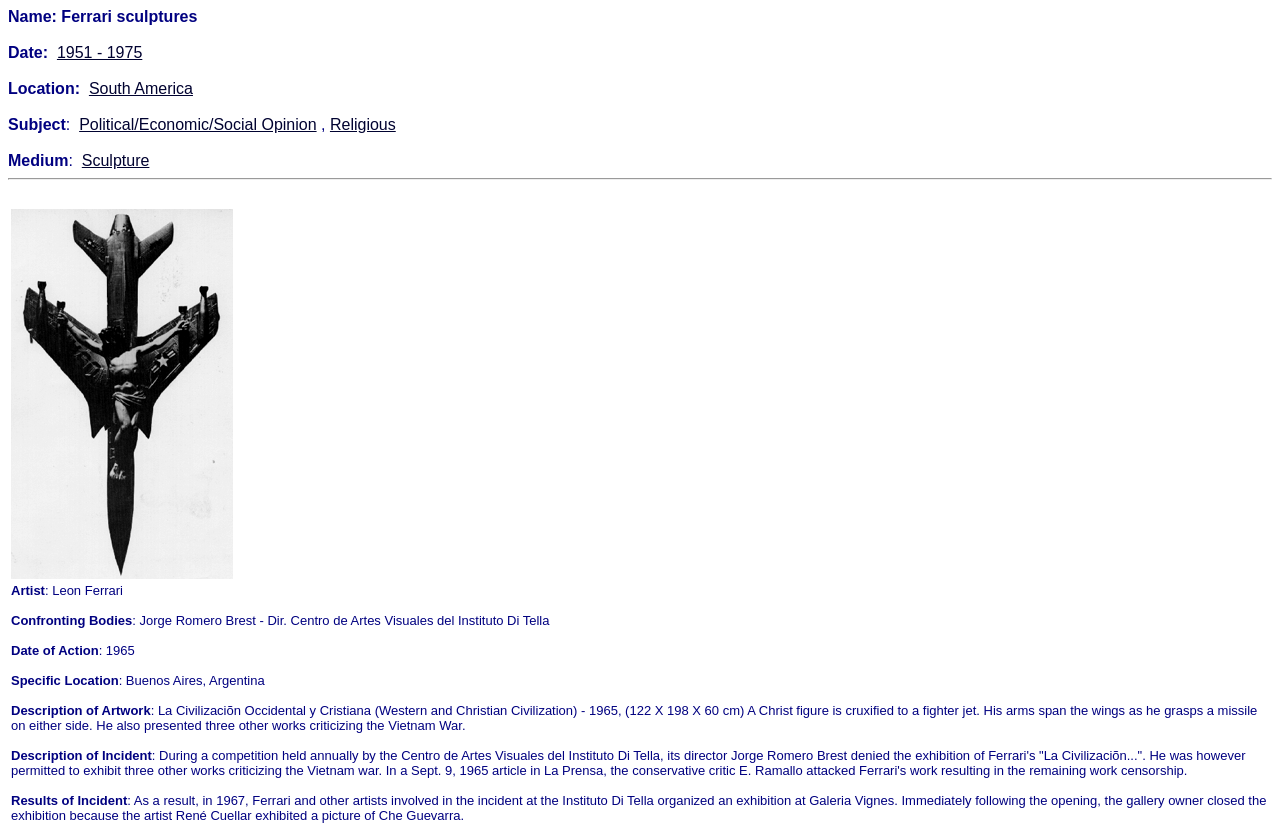What is the name of the sculpture?
From the image, respond with a single word or phrase.

Ferrari sculptures